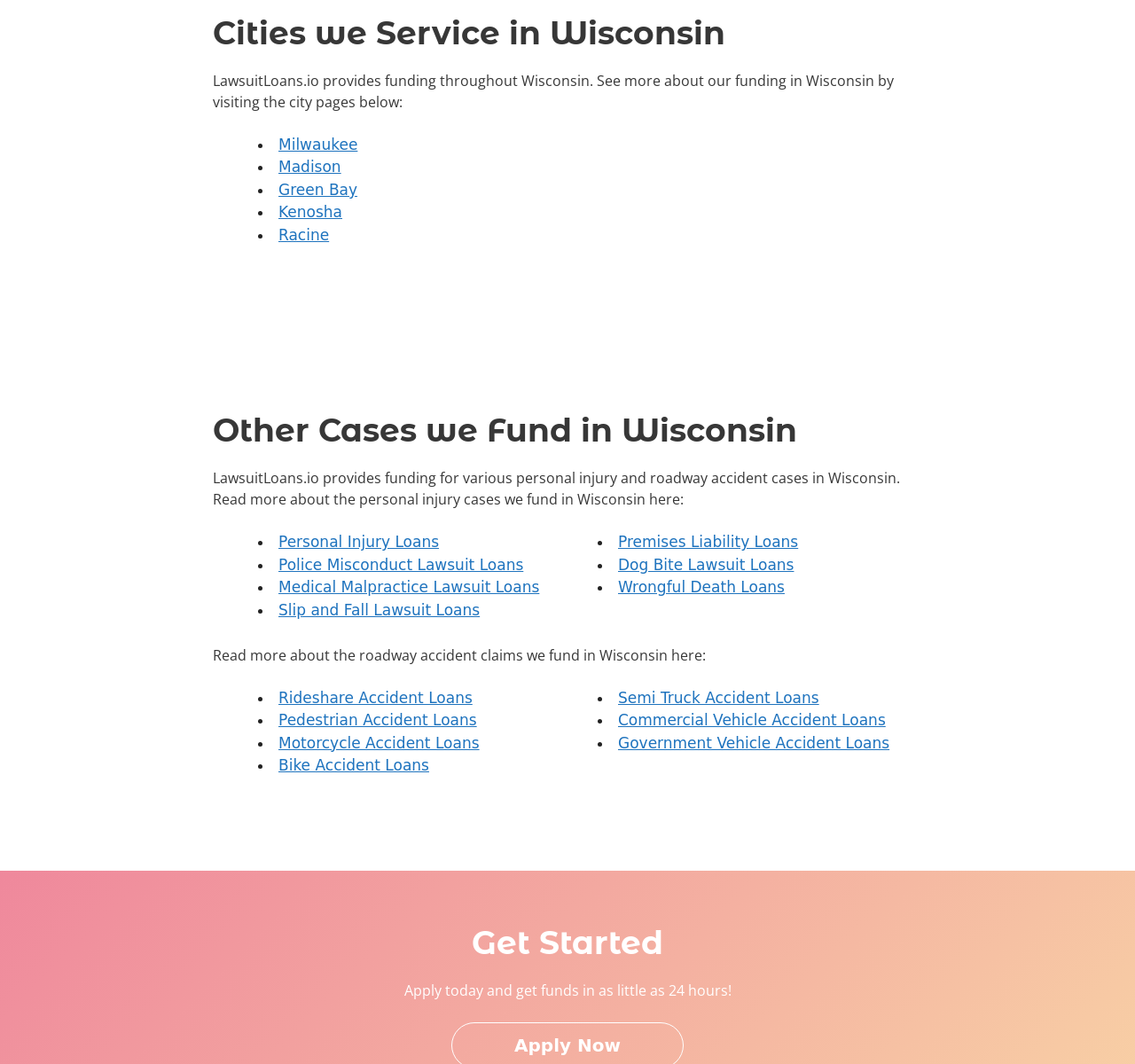What types of roadway accident claims does LawsuitLoans.io fund in Wisconsin?
Please respond to the question with as much detail as possible.

The webpage lists various types of roadway accident claims that LawsuitLoans.io funds in Wisconsin, including rideshare accident loans, pedestrian accident loans, motorcycle accident loans, bike accident loans, semi truck accident loans, commercial vehicle accident loans, and government vehicle accident loans.